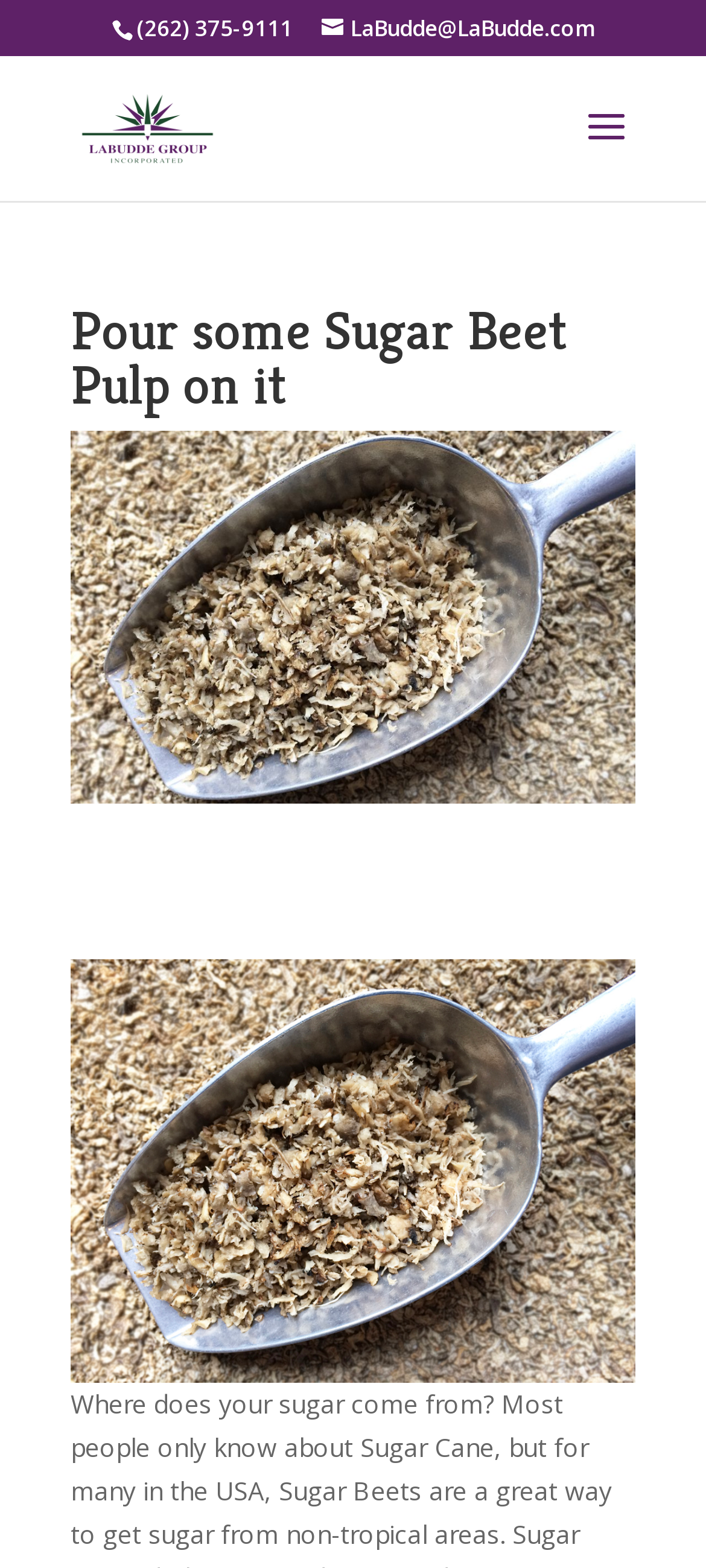Please predict the bounding box coordinates (top-left x, top-left y, bottom-right x, bottom-right y) for the UI element in the screenshot that fits the description: alt="LaBudde Group"

[0.11, 0.069, 0.307, 0.091]